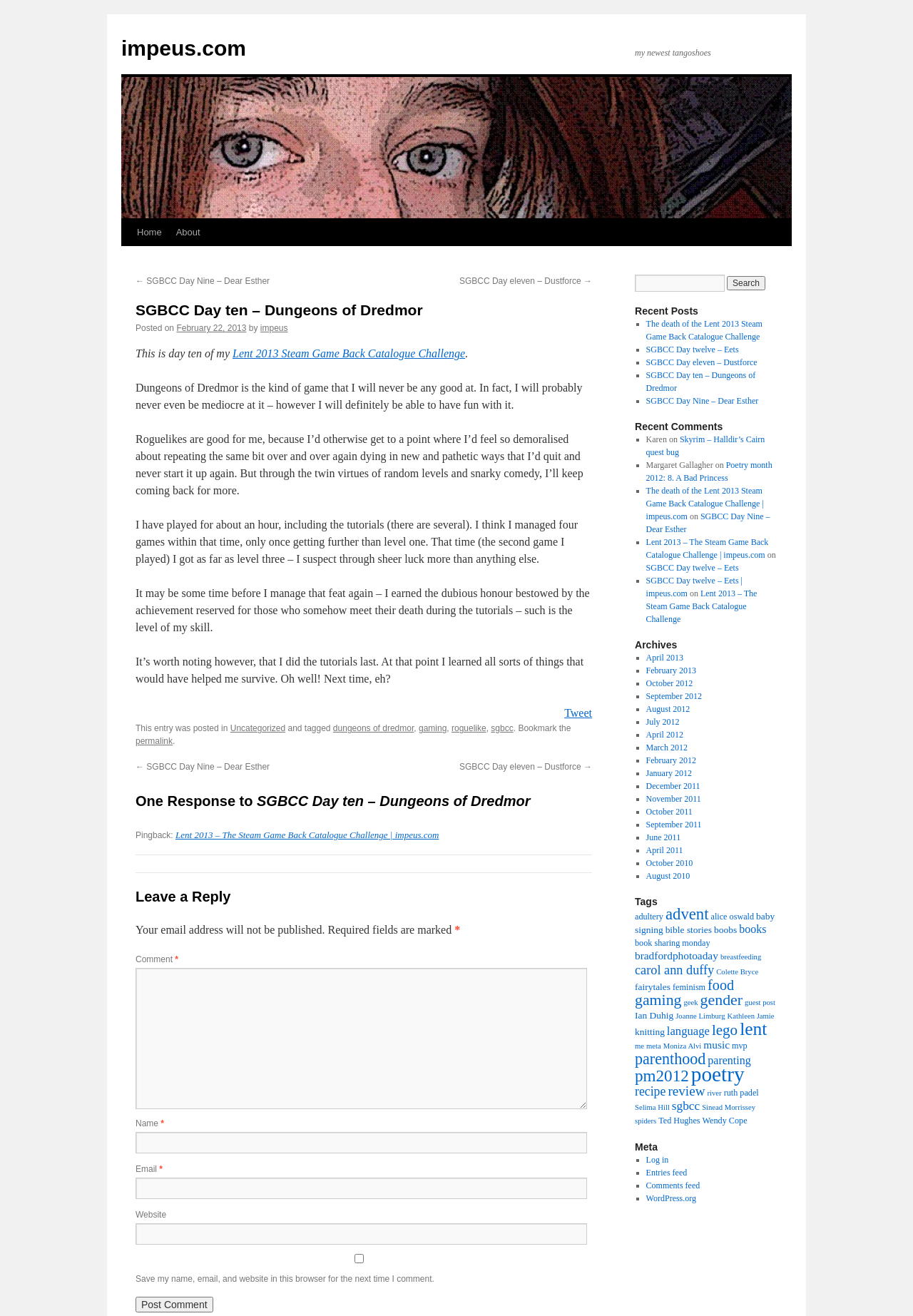Identify the bounding box coordinates for the region of the element that should be clicked to carry out the instruction: "Click the 'Tweet' link". The bounding box coordinates should be four float numbers between 0 and 1, i.e., [left, top, right, bottom].

[0.618, 0.537, 0.648, 0.547]